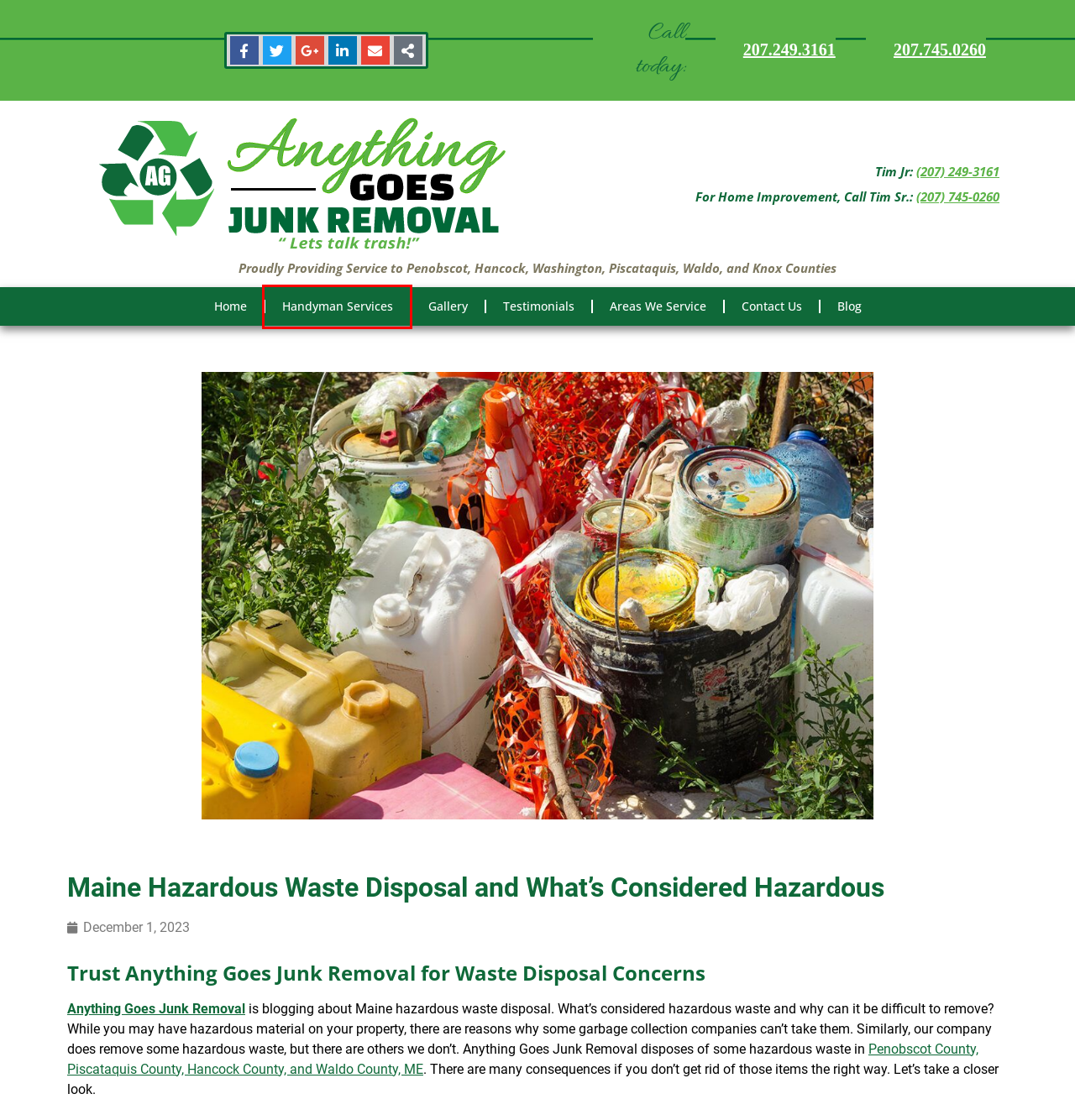You have a screenshot of a webpage with a red bounding box highlighting a UI element. Your task is to select the best webpage description that corresponds to the new webpage after clicking the element. Here are the descriptions:
A. Home Improvement | Renovation | Handyman Services | Blanchard Home Improvements| Bangor ME
B. Home Improvements Gallery | Renovation | Handyman | Blanchard Home Improvements | Bangor ME
C. Junk Removal | Debris Removal | Demolition | Anything Goes Junk Removal & Demolition | Bangor ME
D. Areas We Service | North Central Maine | Anything Goes Junk Removal & Demolition
E. December 1, 2023 - Anything Goes Junk Removal
F. Testimonials | Reviews | Anything Goes Junk Removal & Demolition | Bangor ME
G. Blog | Anything Goes Junk Removal & Demolition | Bangor ME
H. Contact Anything Goes Junk Removal & Demolition | Bangor ME | Demolition

A